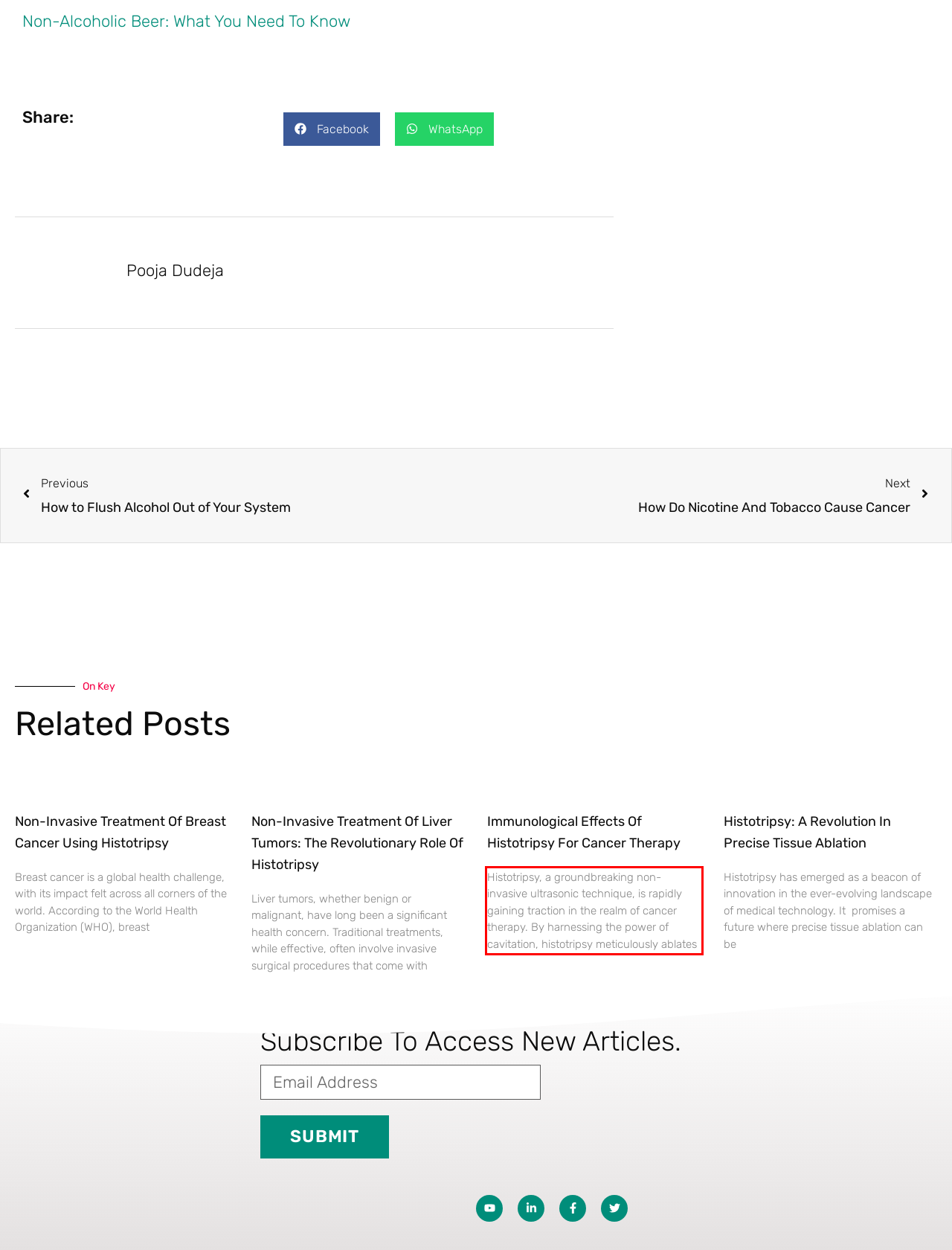Inspect the webpage screenshot that has a red bounding box and use OCR technology to read and display the text inside the red bounding box.

Histotripsy, a groundbreaking non-invasive ultrasonic technique, is rapidly gaining traction in the realm of cancer therapy. By harnessing the power of cavitation, histotripsy meticulously ablates